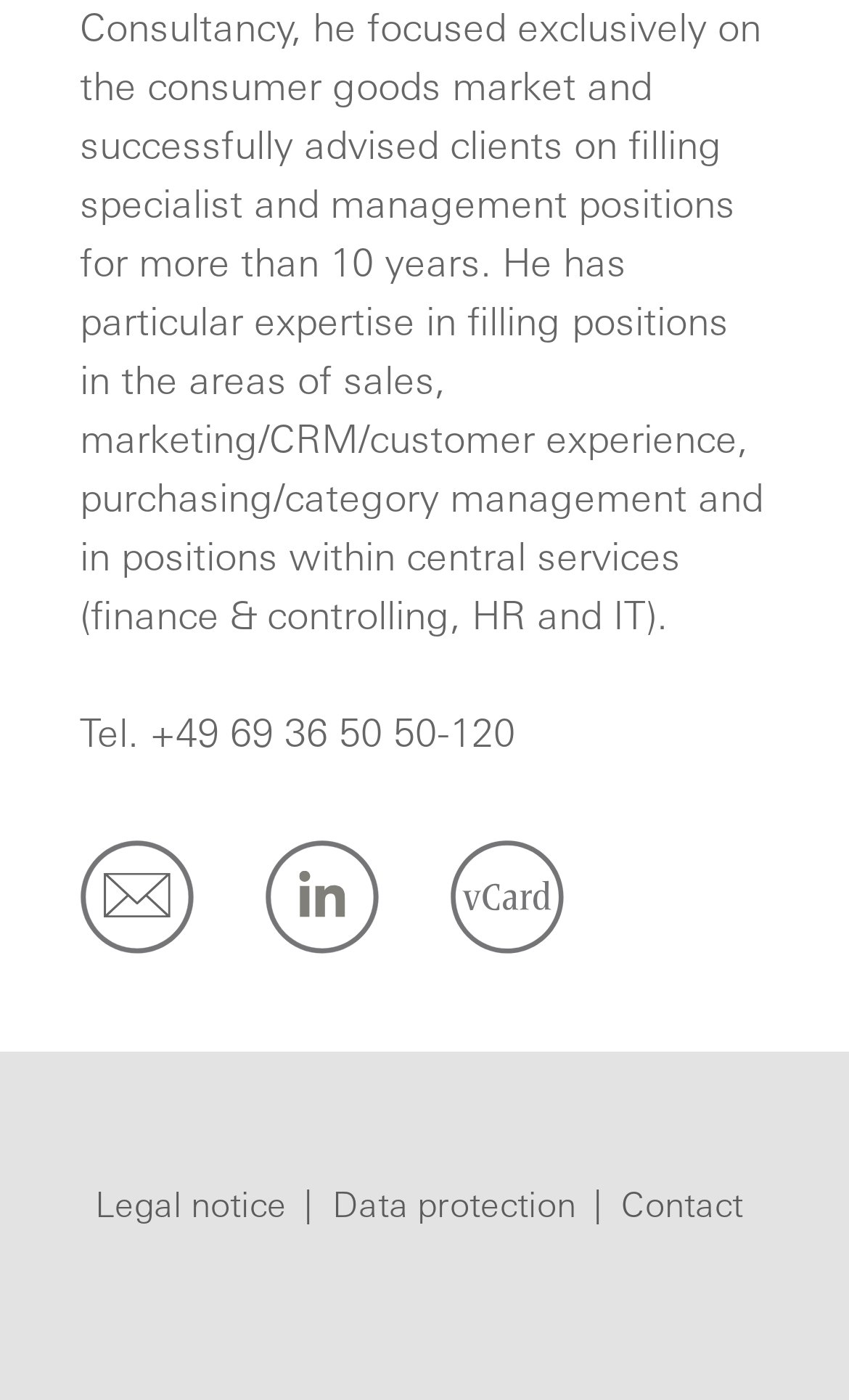Give a one-word or one-phrase response to the question: 
How many social media links are on the webpage?

2